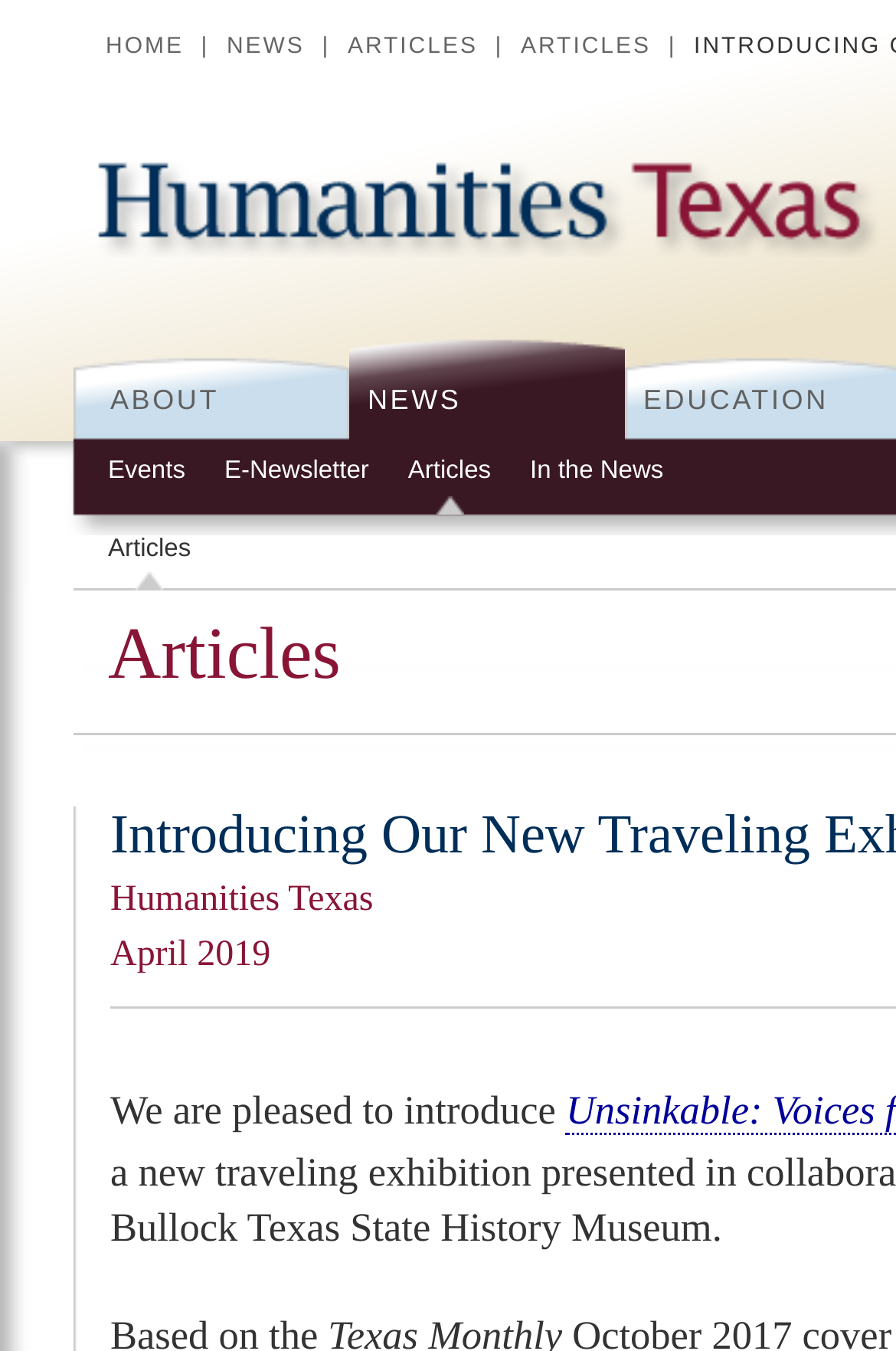Determine the bounding box coordinates of the target area to click to execute the following instruction: "go to Humanities Texas homepage."

[0.077, 0.109, 1.0, 0.19]